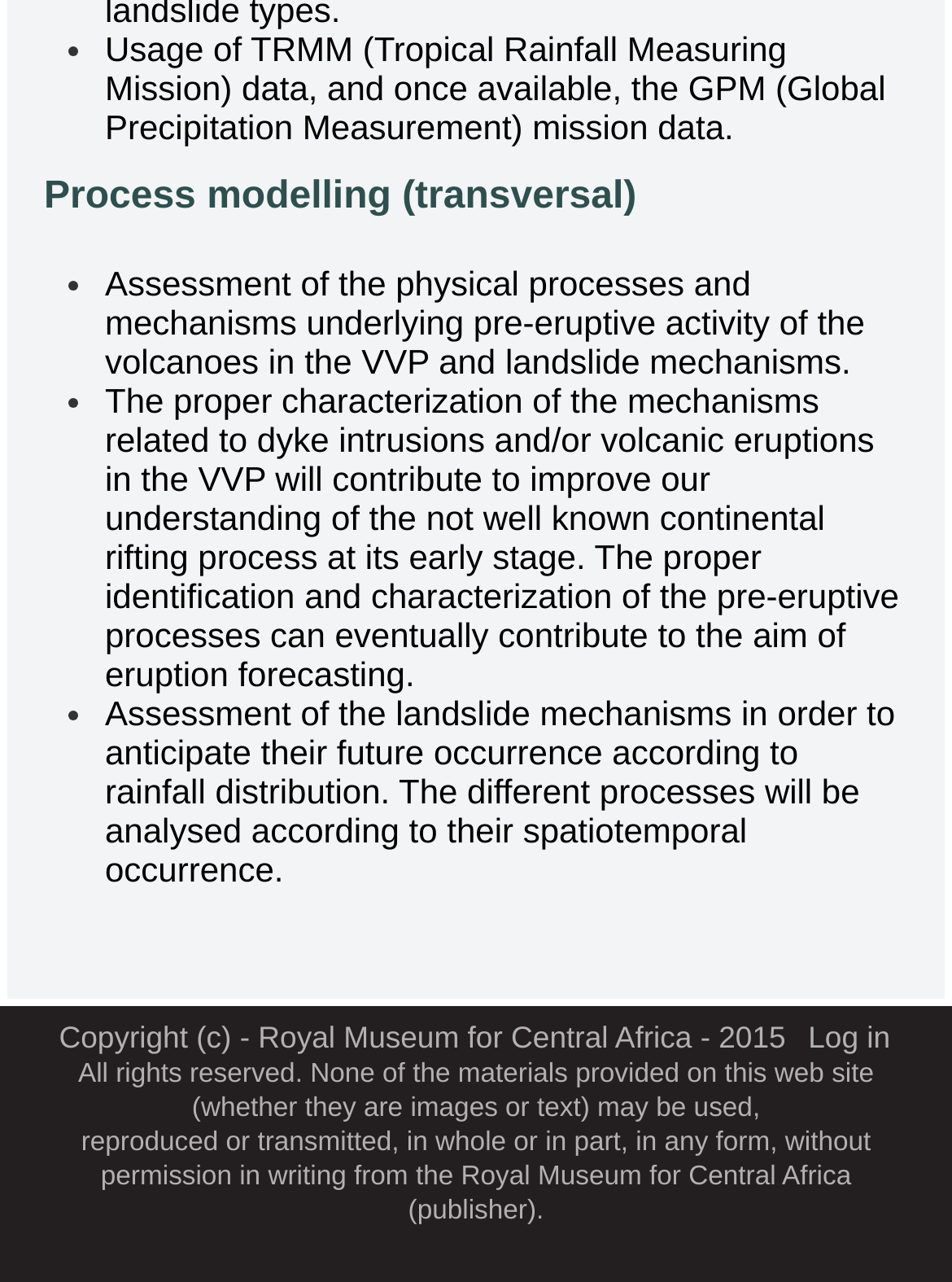What is the purpose of characterizing pre-eruptive processes?
Using the image as a reference, answer the question with a short word or phrase.

Eruption forecasting